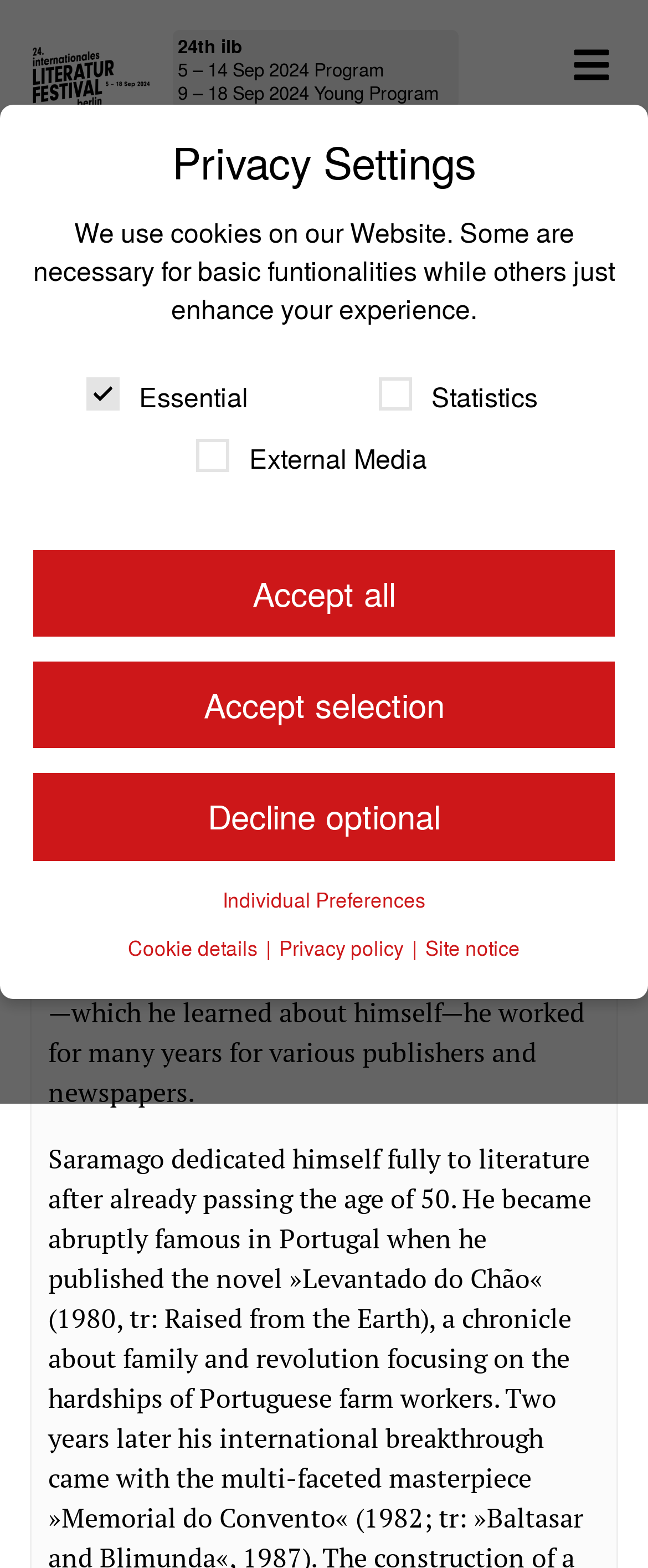Can you find the bounding box coordinates of the area I should click to execute the following instruction: "Switch to Bibliography tab"?

[0.426, 0.304, 0.862, 0.368]